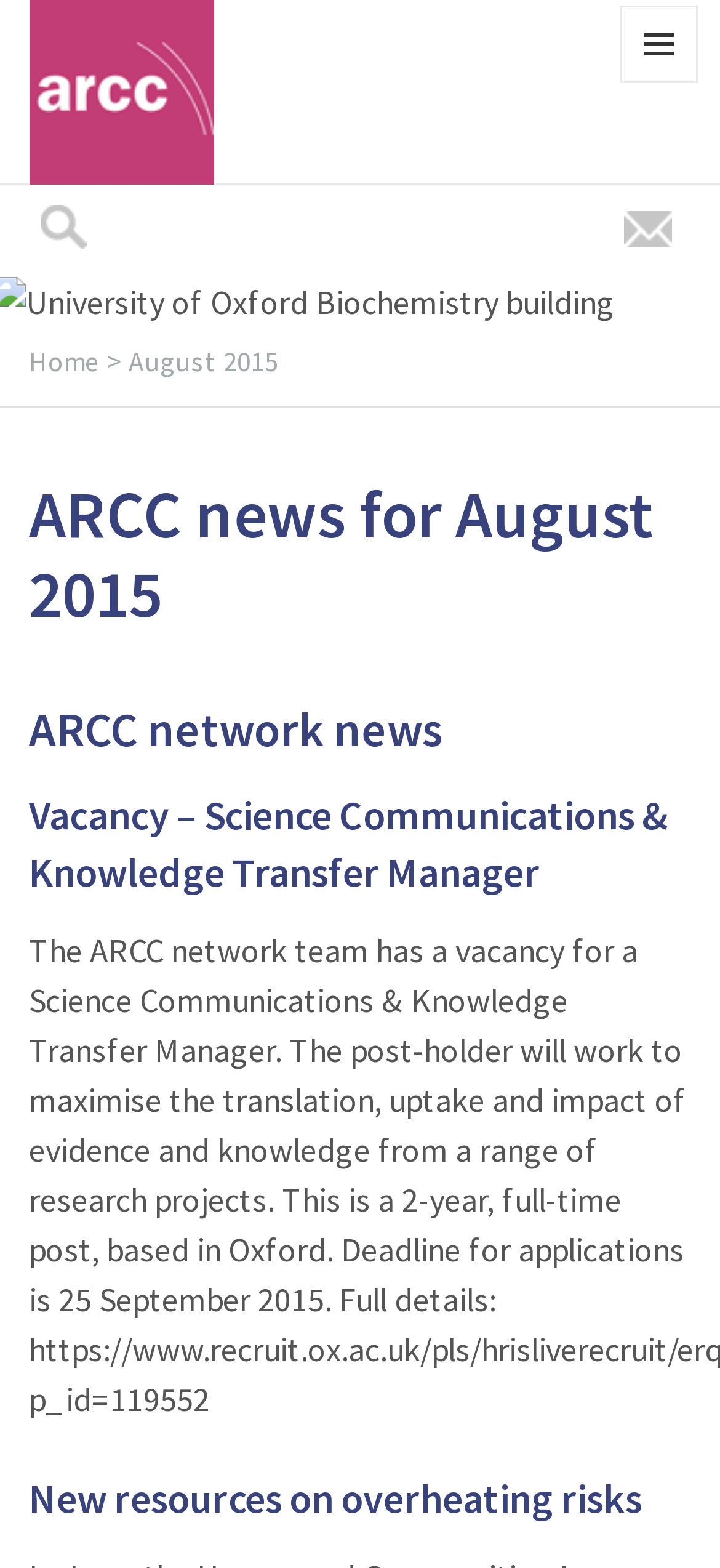Use a single word or phrase to answer the following:
What is the last heading on the page?

New resources on overheating risks